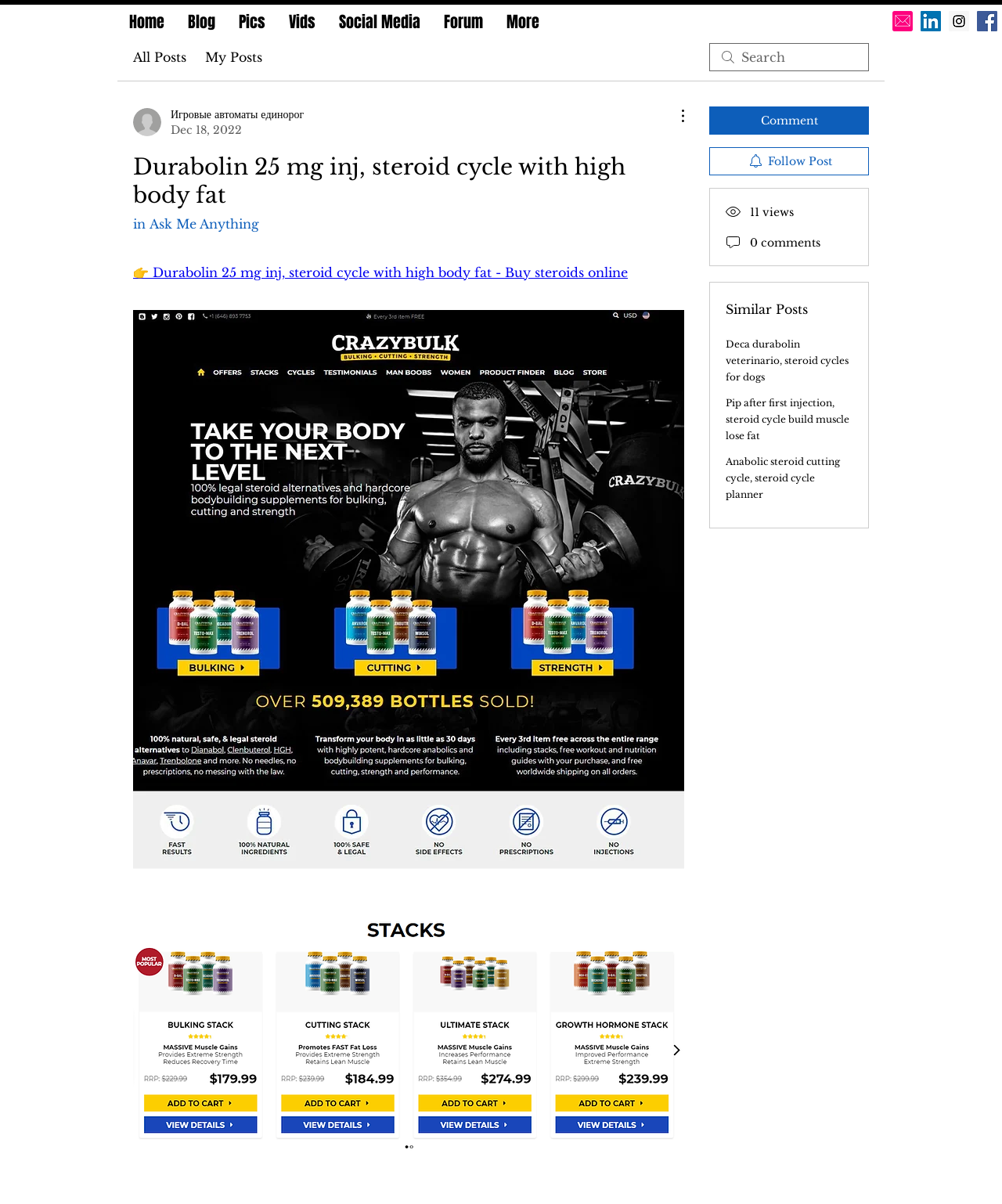How many social media links are there in the social bar?
Observe the image and answer the question with a one-word or short phrase response.

4